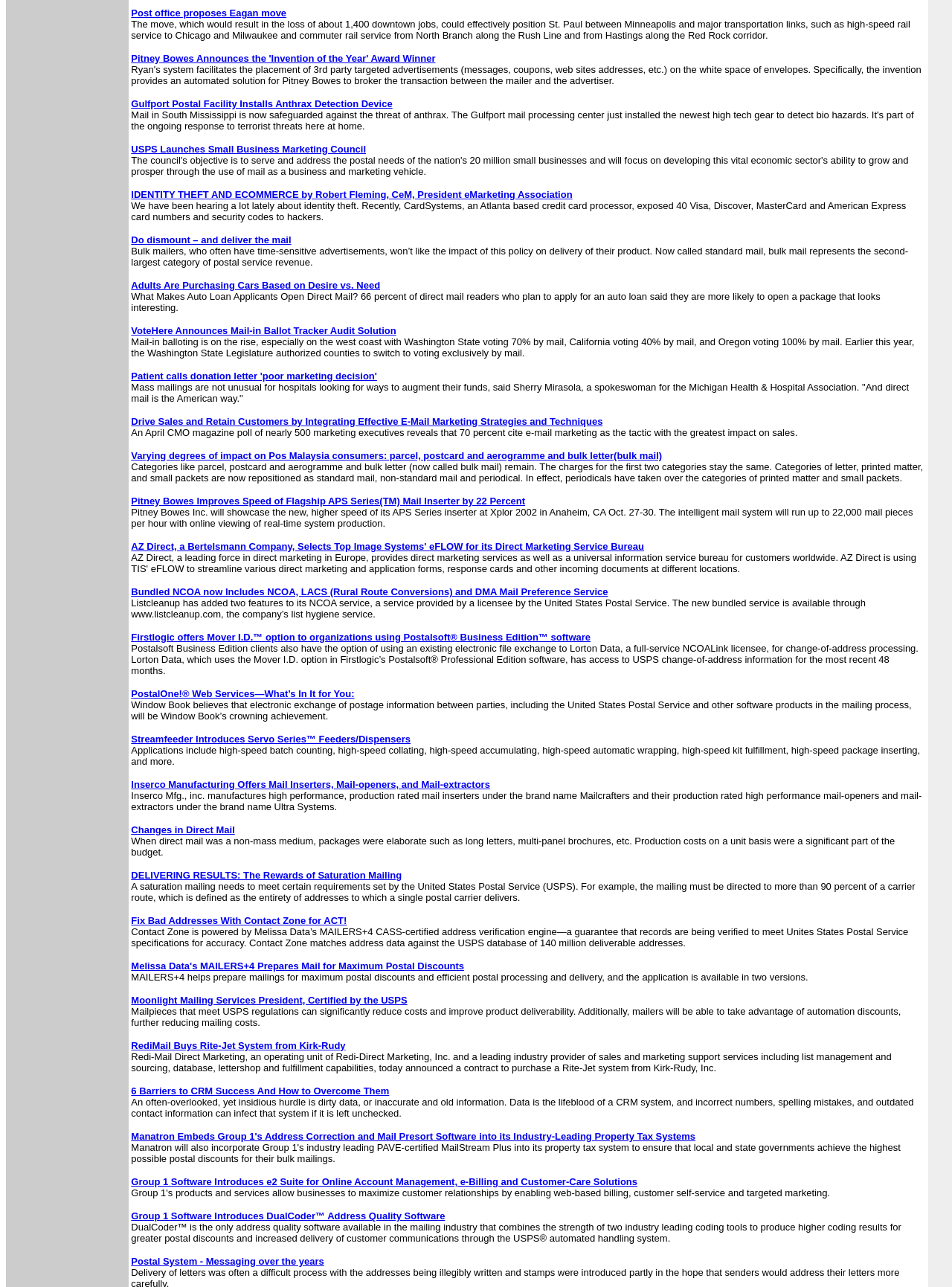Answer the question in a single word or phrase:
What is the topic of the first link on the webpage?

Post office proposes Eagan move